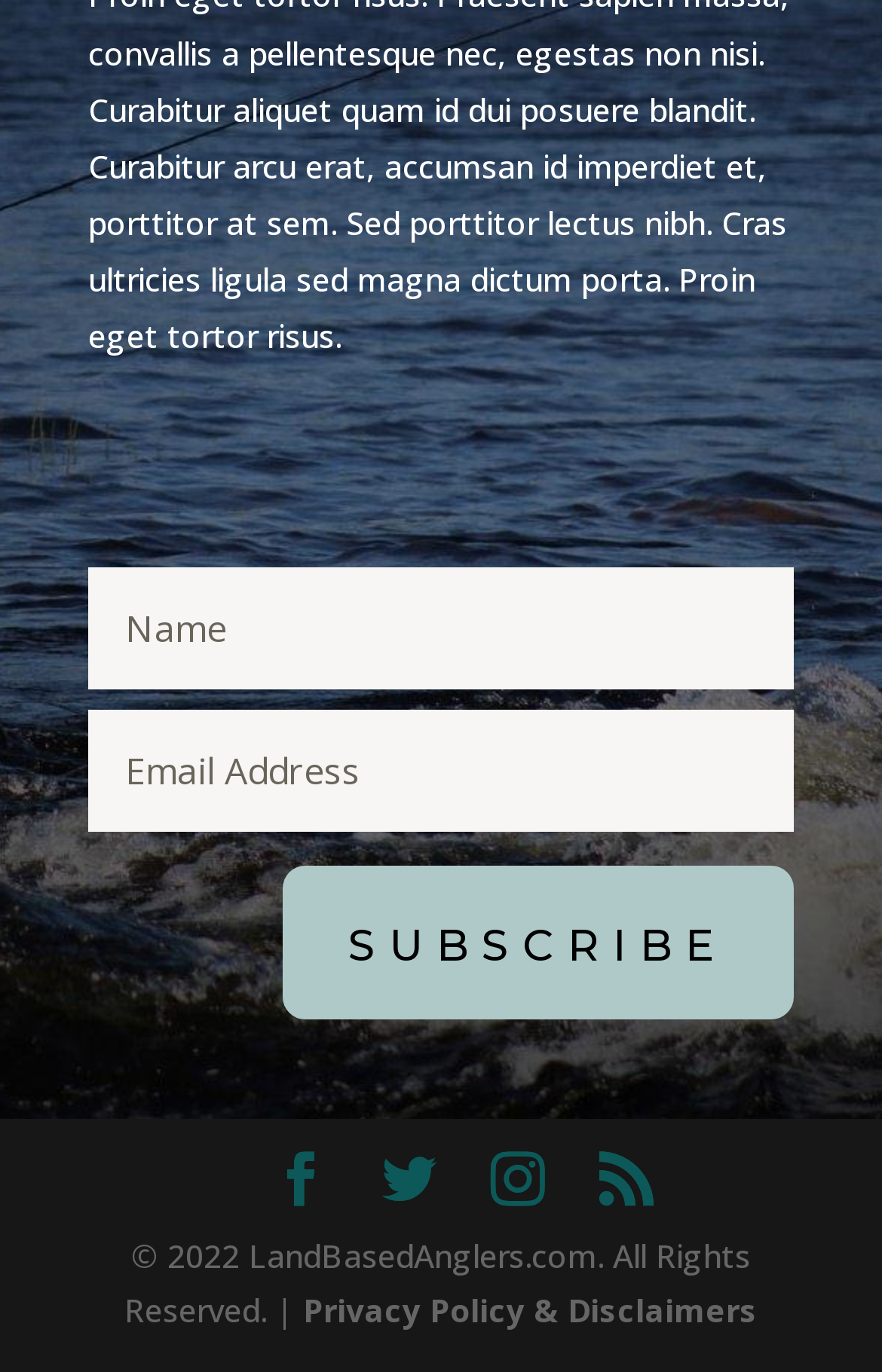Answer the question below in one word or phrase:
How many textboxes are available?

2